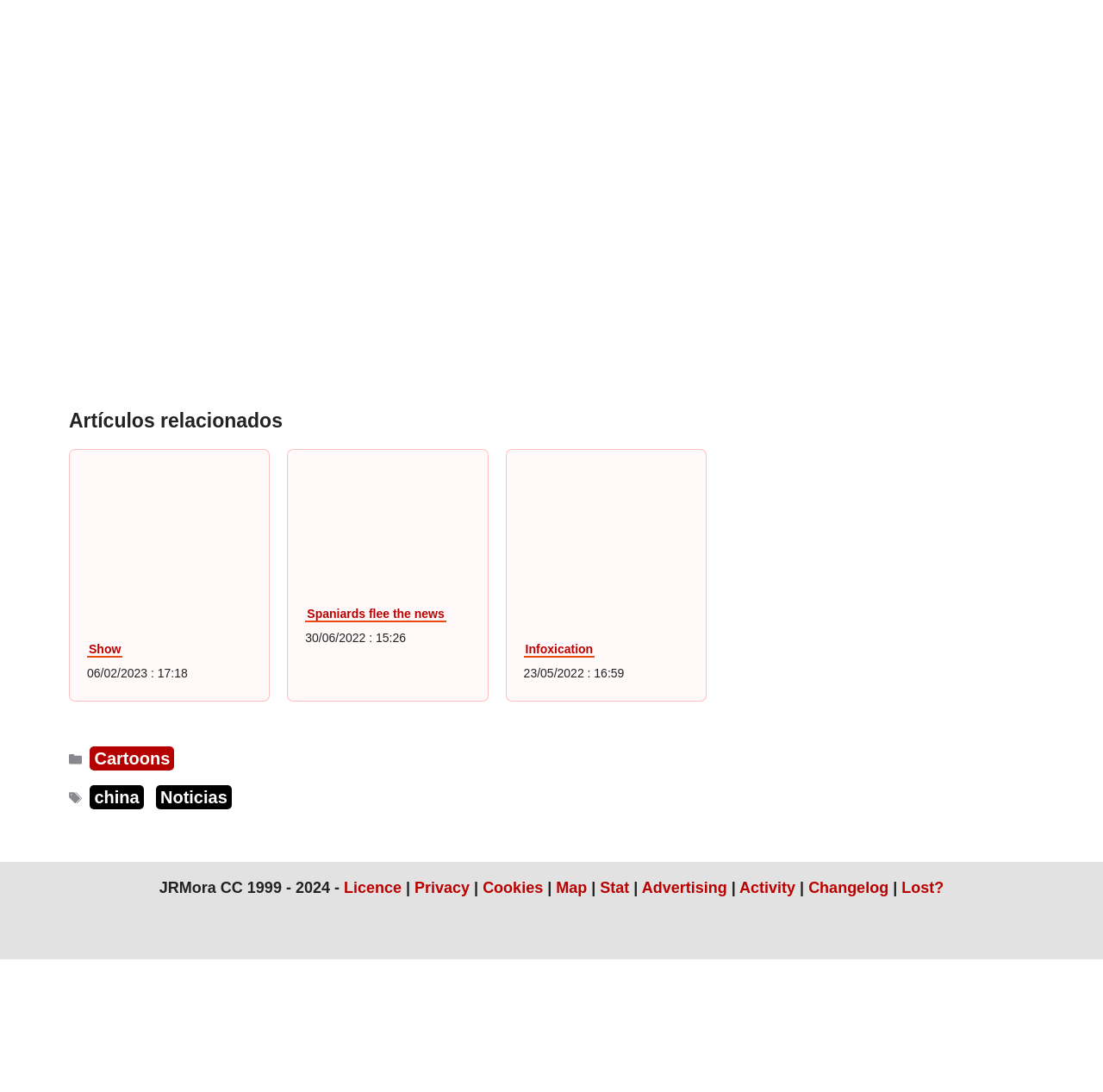Locate the bounding box coordinates of the element that should be clicked to fulfill the instruction: "Visit the licence page".

[0.312, 0.805, 0.364, 0.821]